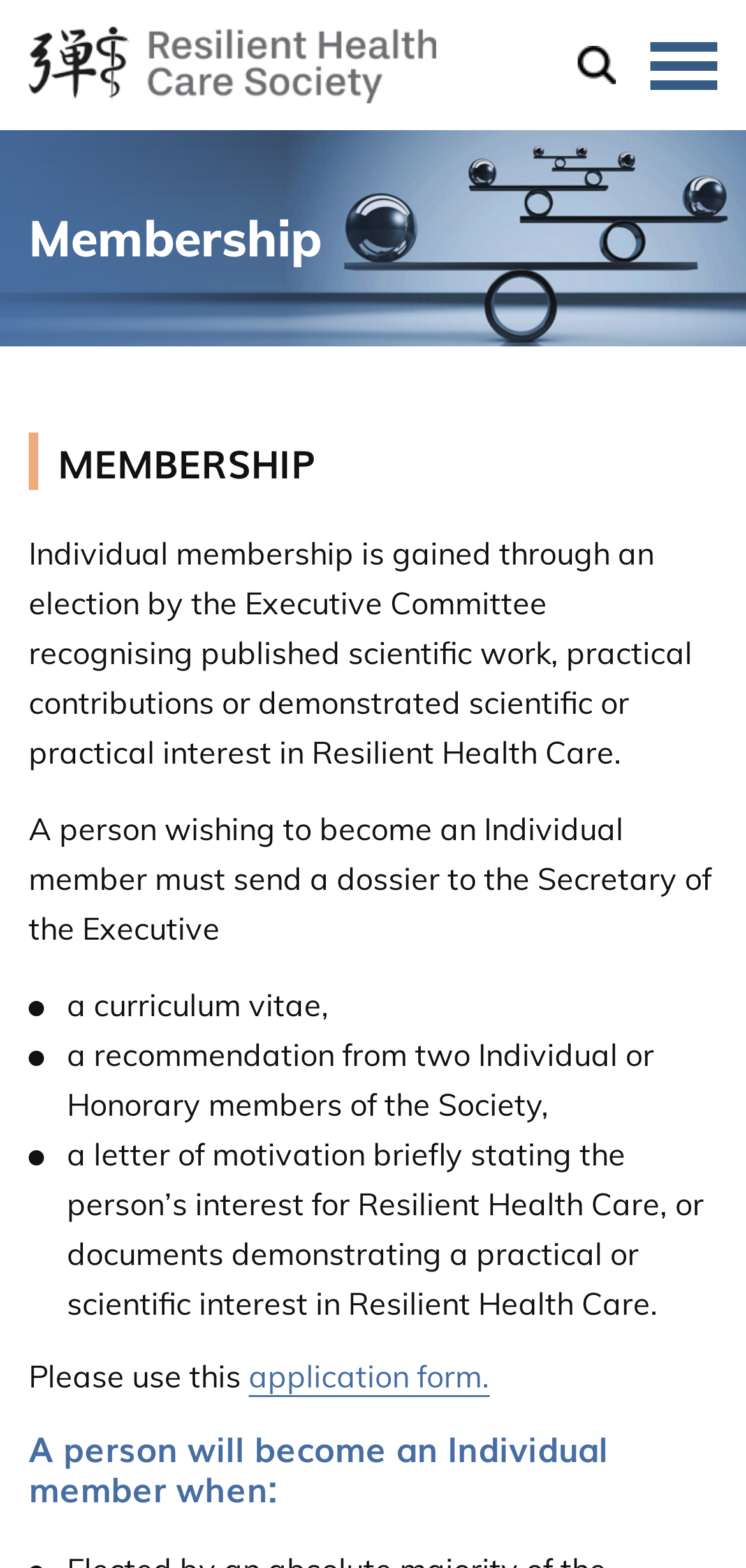What should a person send to the Secretary of the Executive?
Refer to the image and respond with a one-word or short-phrase answer.

A dossier